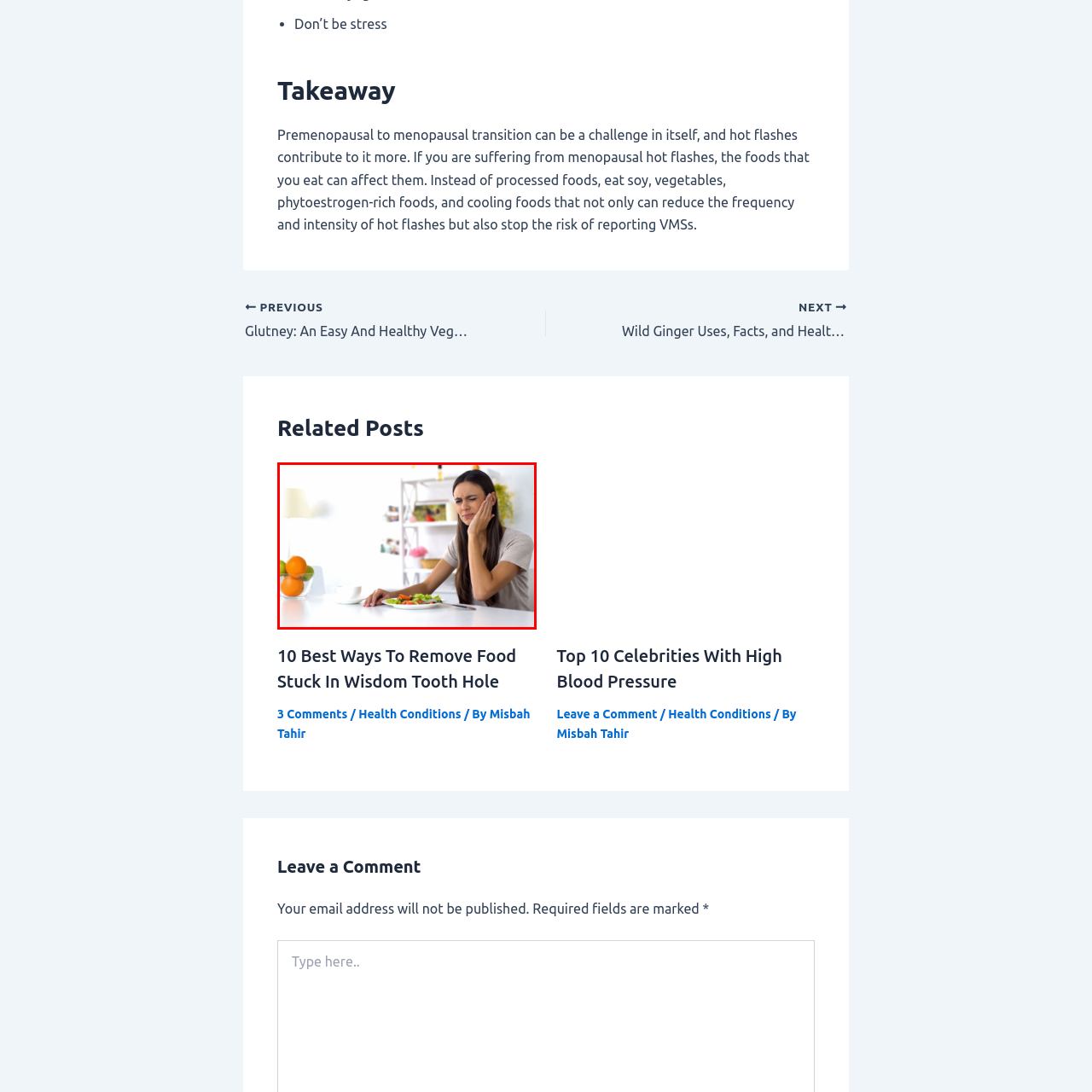Is the woman experiencing discomfort?
Observe the image inside the red bounding box carefully and answer the question in detail.

The woman's pained expression and hand on her jaw suggest that she is experiencing discomfort, likely related to dental issues.